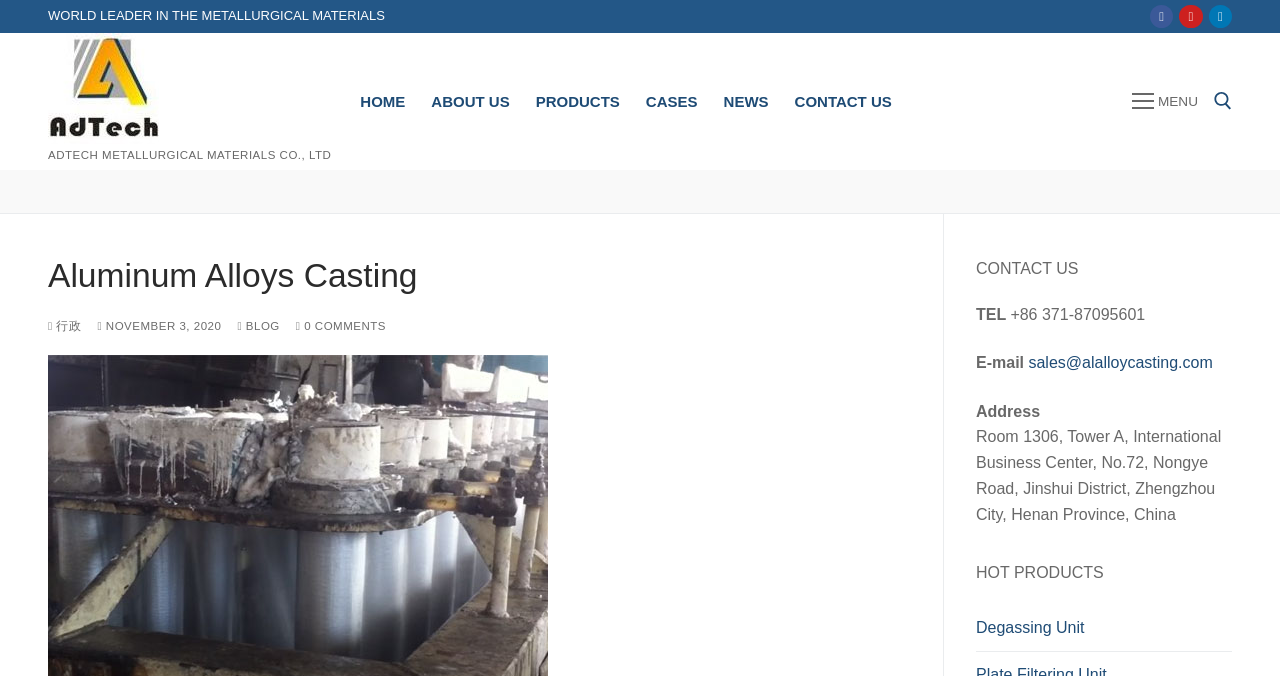Please find the bounding box coordinates of the element that must be clicked to perform the given instruction: "Go to the home page". The coordinates should be four float numbers from 0 to 1, i.e., [left, top, right, bottom].

[0.271, 0.126, 0.327, 0.174]